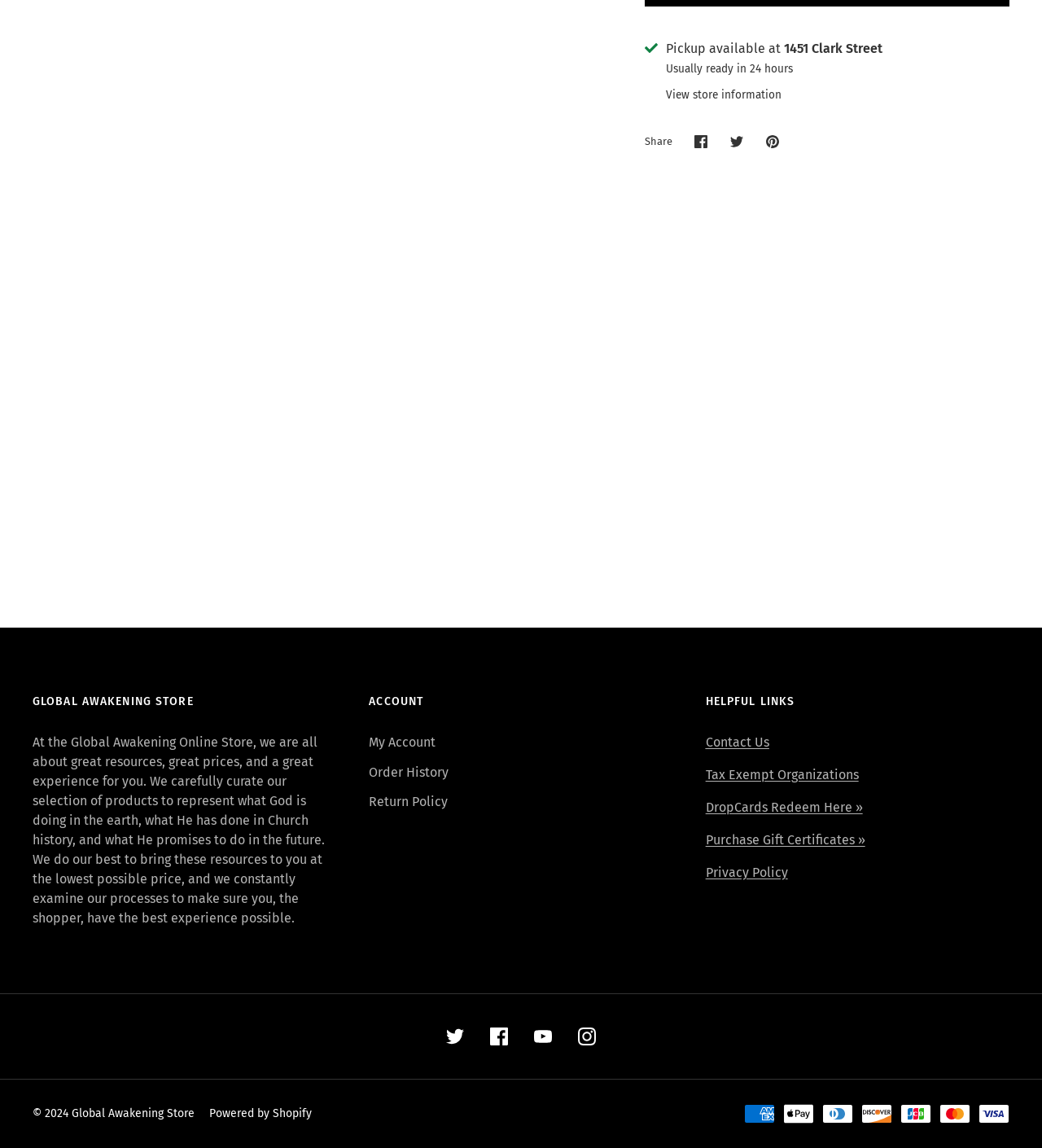Utilize the information from the image to answer the question in detail:
What payment methods are accepted by the store?

The store accepts multiple payment methods, including American Express, Apple Pay, Diners Club, Discover, JCB, Mastercard, and Visa. These payment method logos are displayed at the bottom of the webpage, indicating that customers can use these methods to make payments.